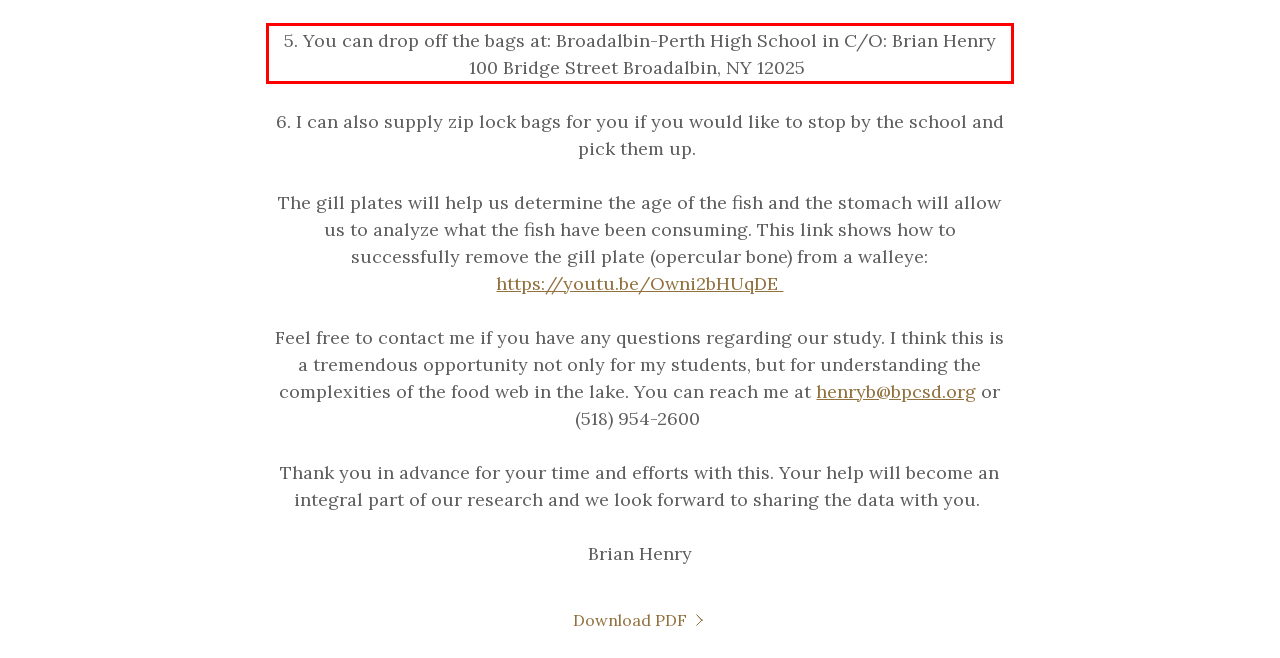You are provided with a screenshot of a webpage containing a red bounding box. Please extract the text enclosed by this red bounding box.

5. You can drop off the bags at: Broadalbin-Perth High School in C/O: Brian Henry 100 Bridge Street Broadalbin, NY 12025